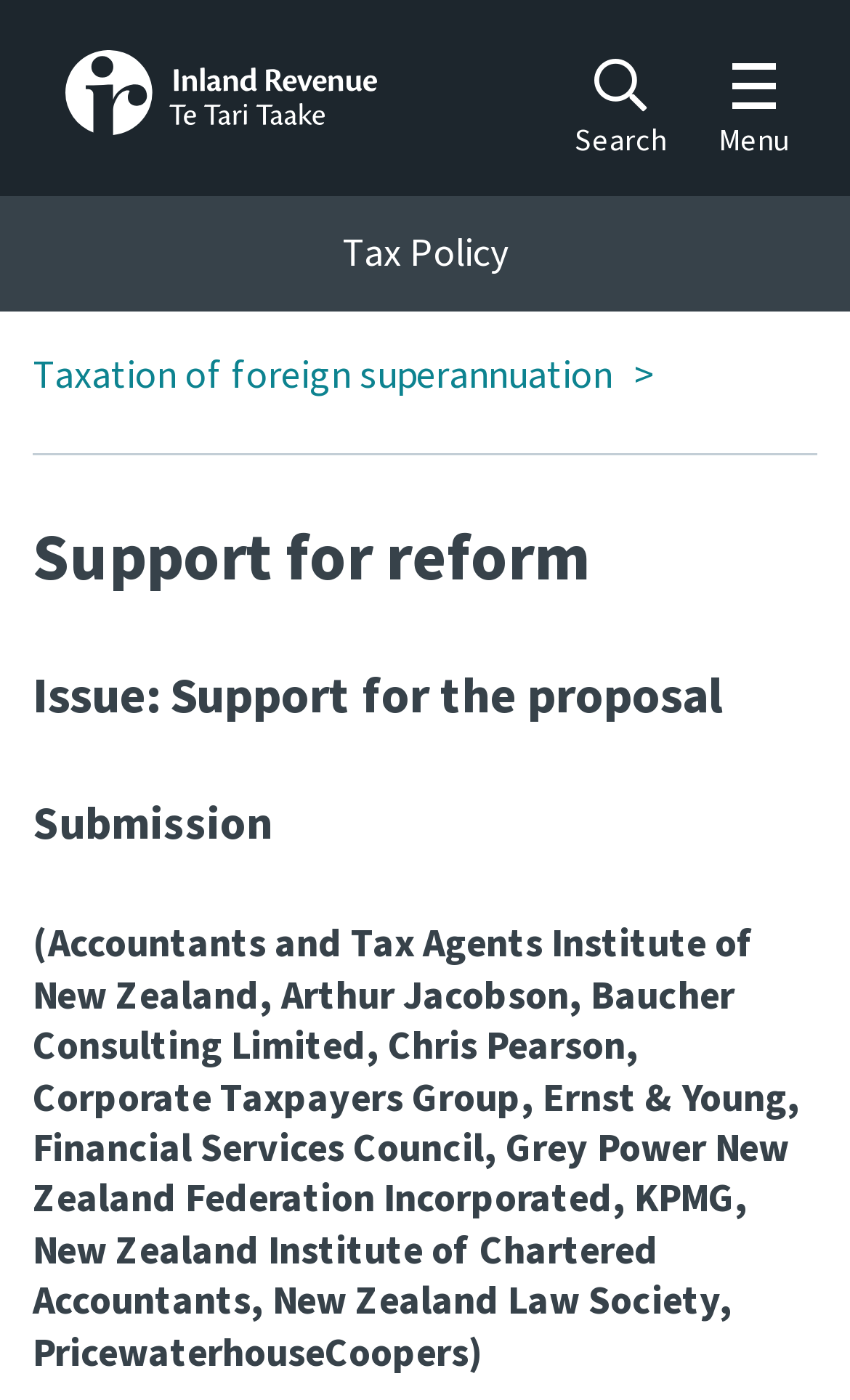Please answer the following question using a single word or phrase: 
What is the text of the second StaticText element?

Tax Policy